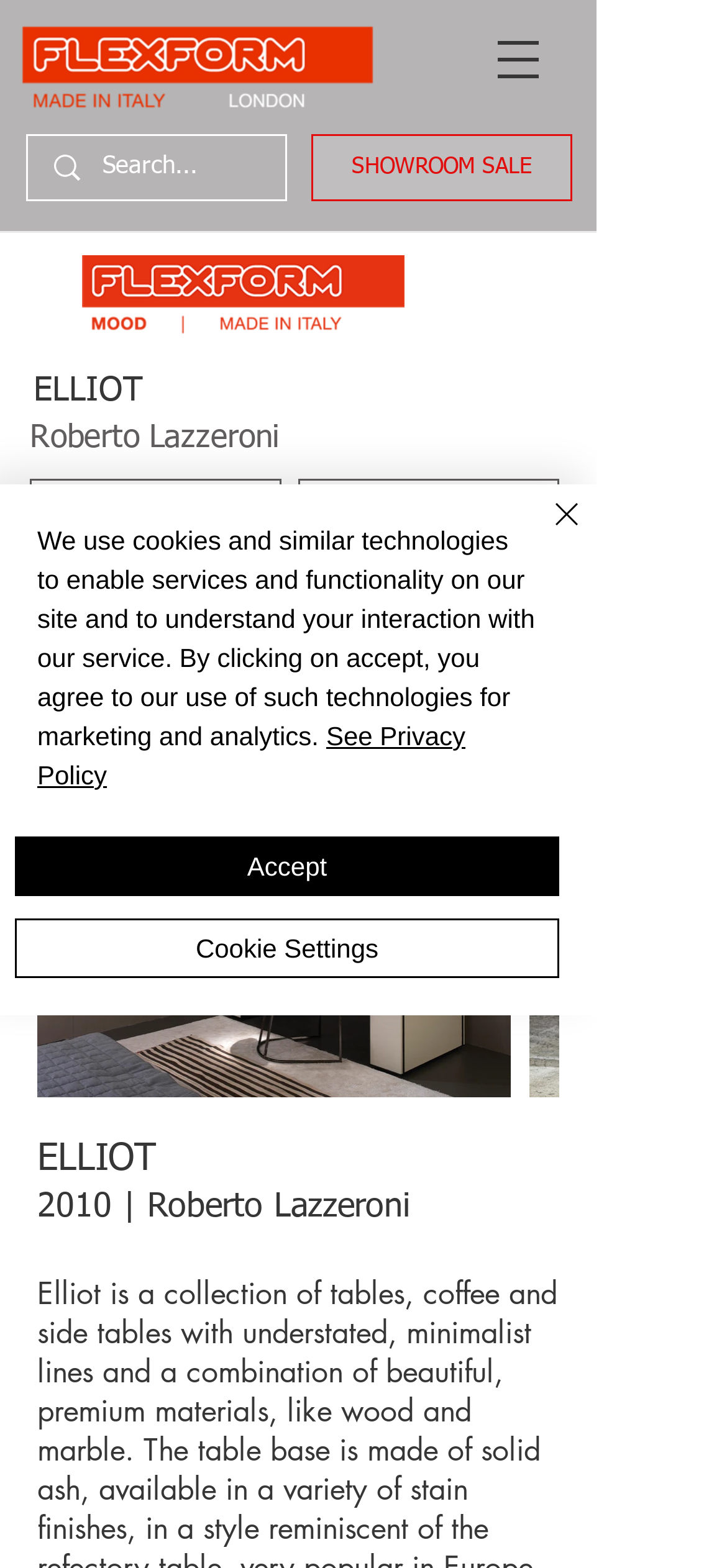What is the navigation menu button located at?
Look at the screenshot and respond with a single word or phrase.

Top right corner